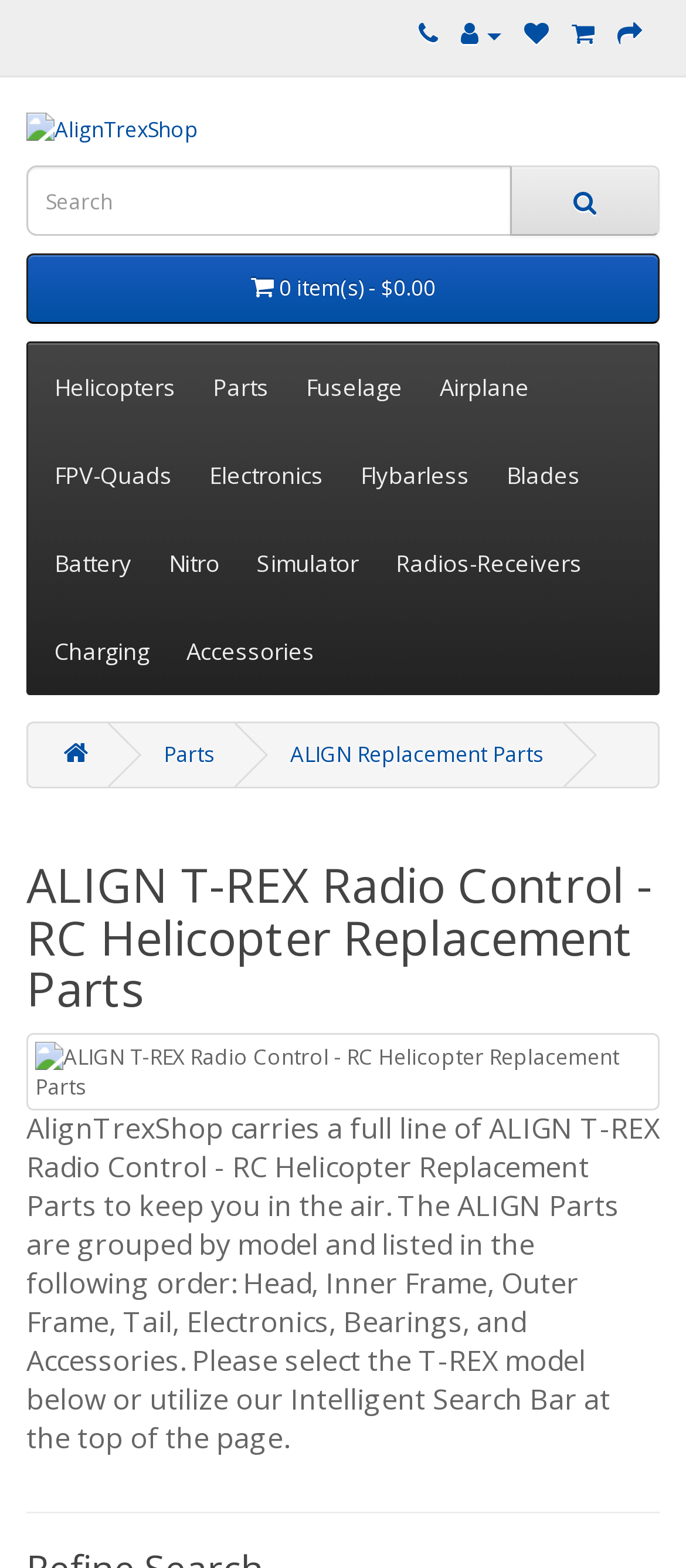Can you look at the image and give a comprehensive answer to the question:
What type of products are listed under 'Electronics'?

Under the 'Electronics' category, I can see that the website lists various electronic components related to RC Helicopters, such as radios, receivers, and other electronic accessories.